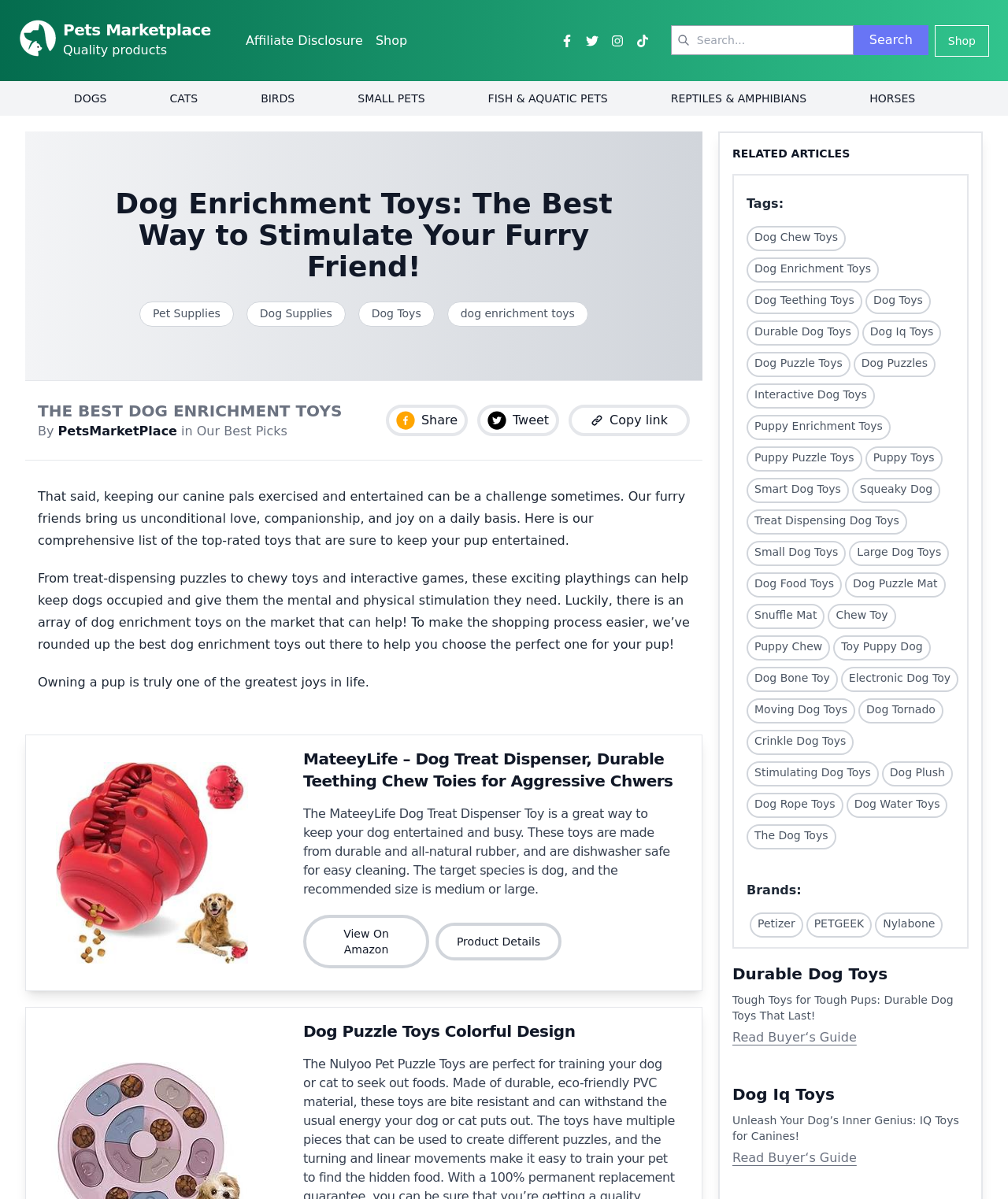Extract the primary header of the webpage and generate its text.

THE BEST DOG ENRICHMENT TOYS